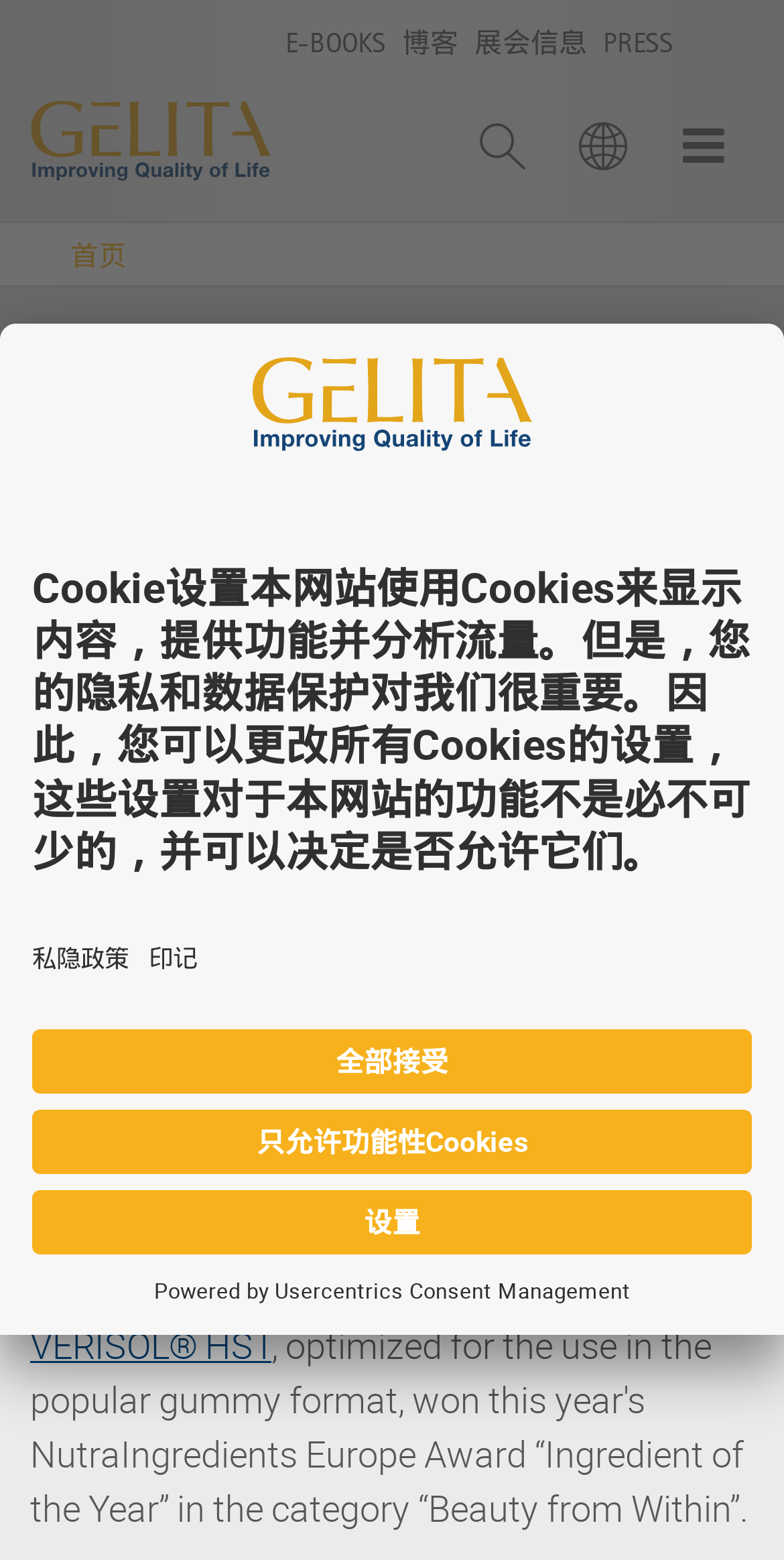For the element described, predict the bounding box coordinates as (top-left x, top-left y, bottom-right x, bottom-right y). All values should be between 0 and 1. Element description: 展会信息

[0.605, 0.019, 0.749, 0.037]